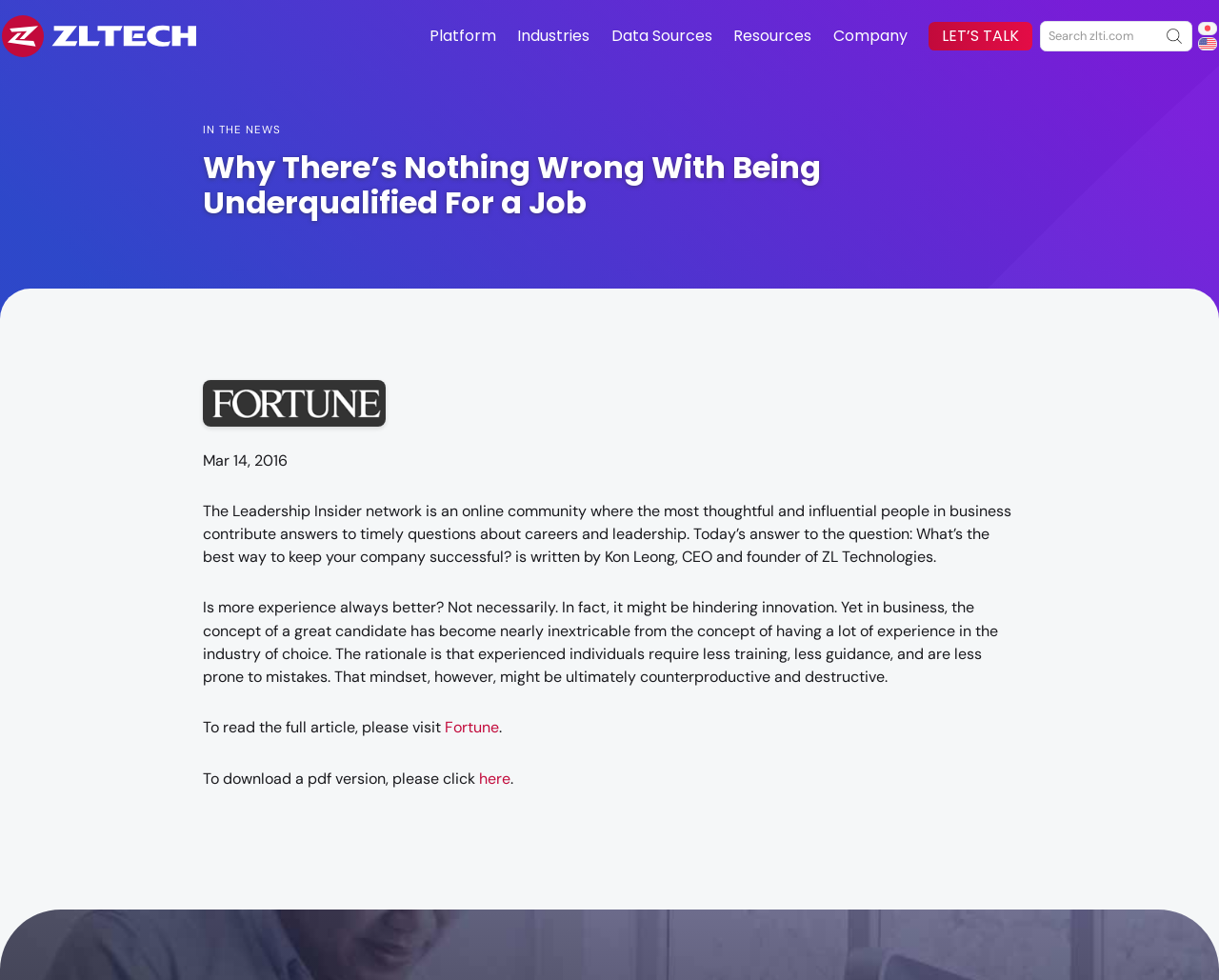Please specify the bounding box coordinates for the clickable region that will help you carry out the instruction: "Click the 'Platform' link".

[0.342, 0.016, 0.396, 0.064]